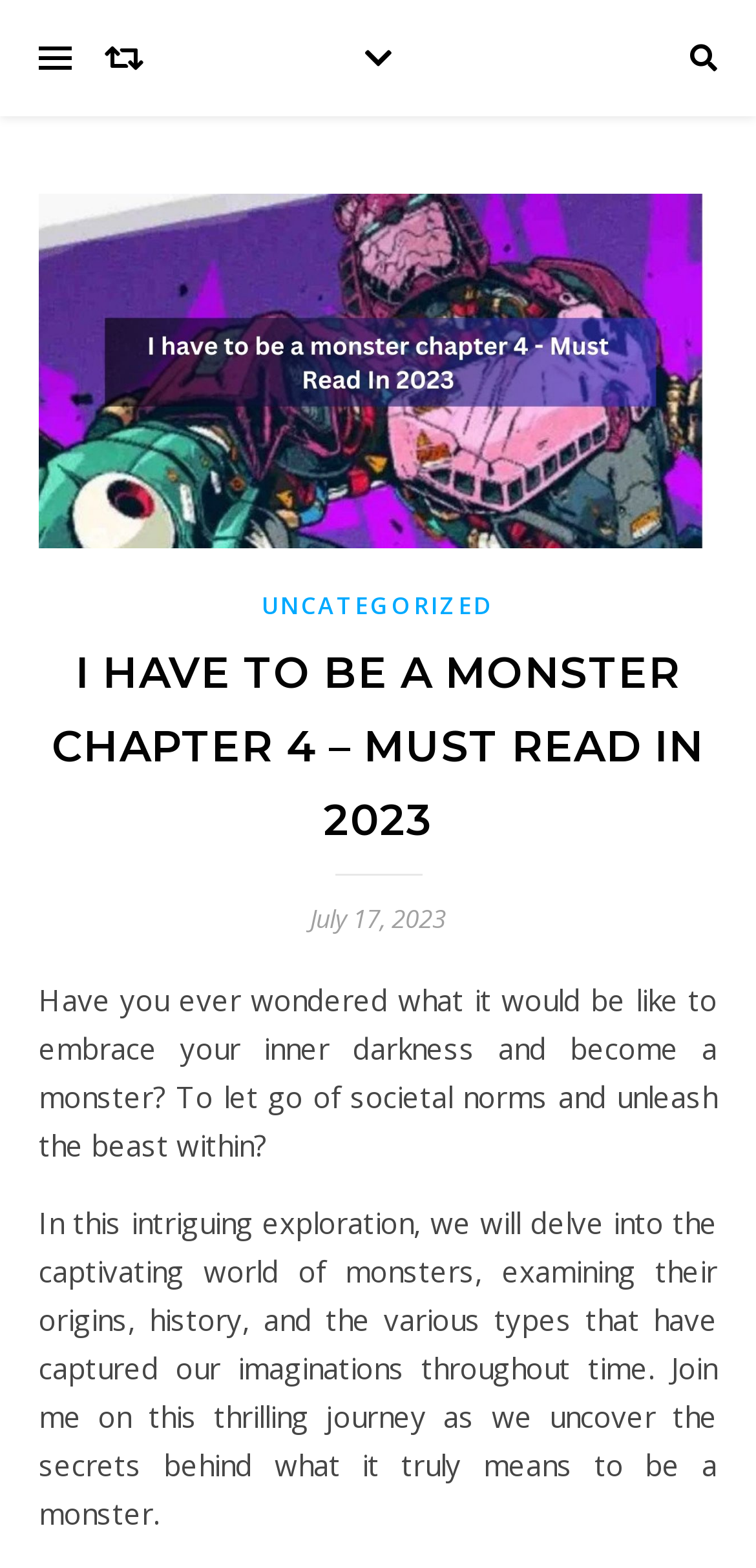What is the tone of the article?
Answer the question based on the image using a single word or a brief phrase.

Intriguing